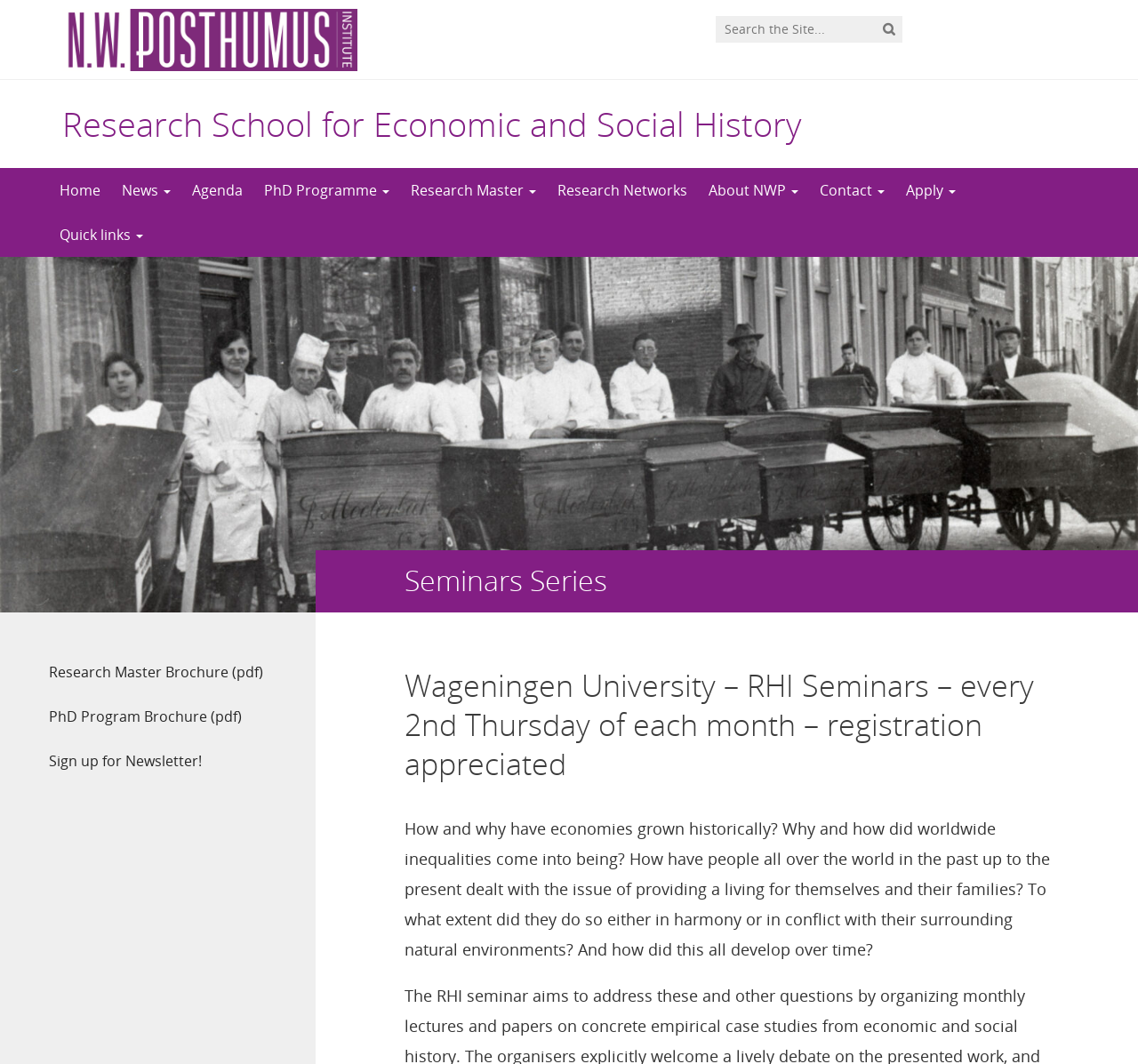Pinpoint the bounding box coordinates of the element that must be clicked to accomplish the following instruction: "Sign up for the Newsletter". The coordinates should be in the format of four float numbers between 0 and 1, i.e., [left, top, right, bottom].

[0.043, 0.706, 0.177, 0.724]